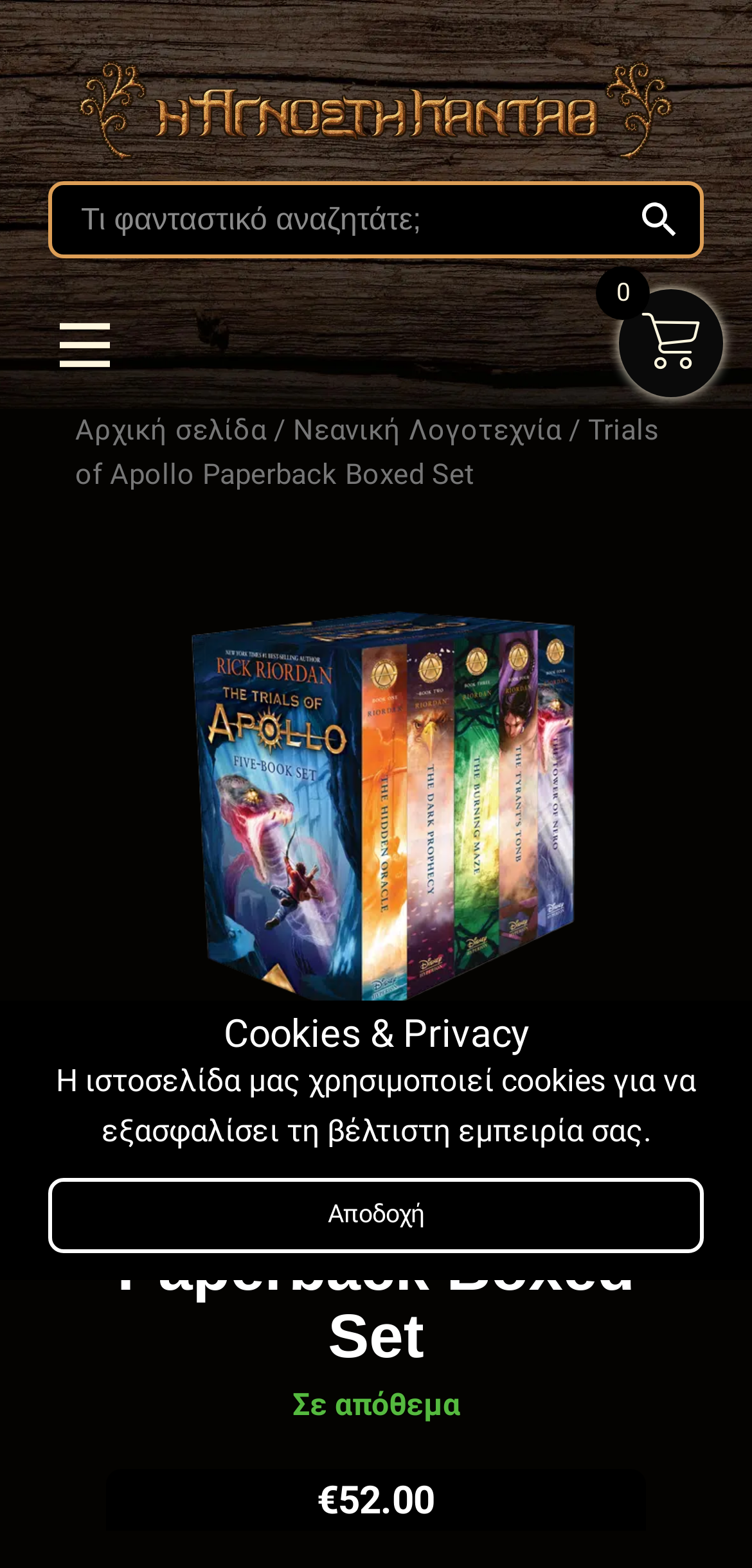Use one word or a short phrase to answer the question provided: 
How many items are in the shopping cart?

0